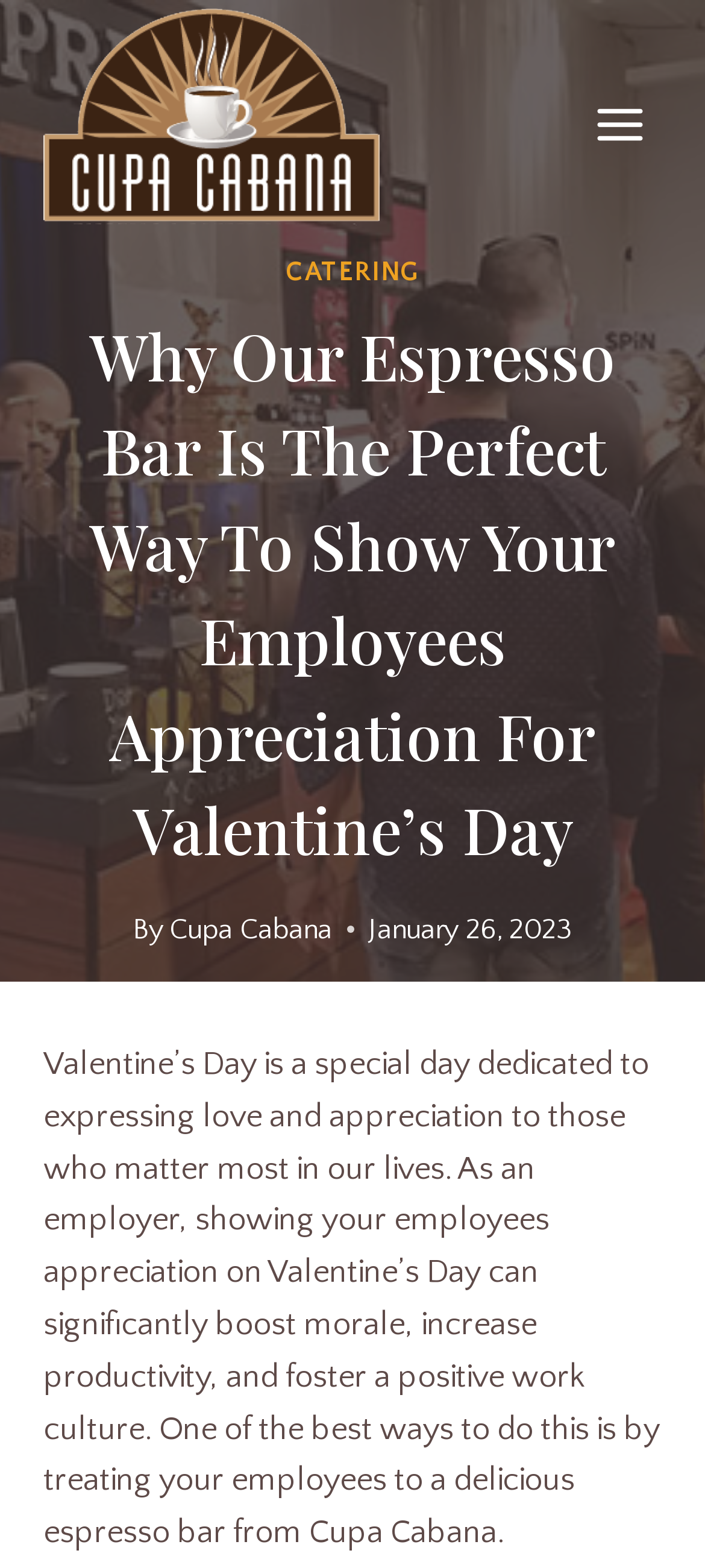What is the name of the espresso bar?
From the image, respond using a single word or phrase.

Cupa Cabana